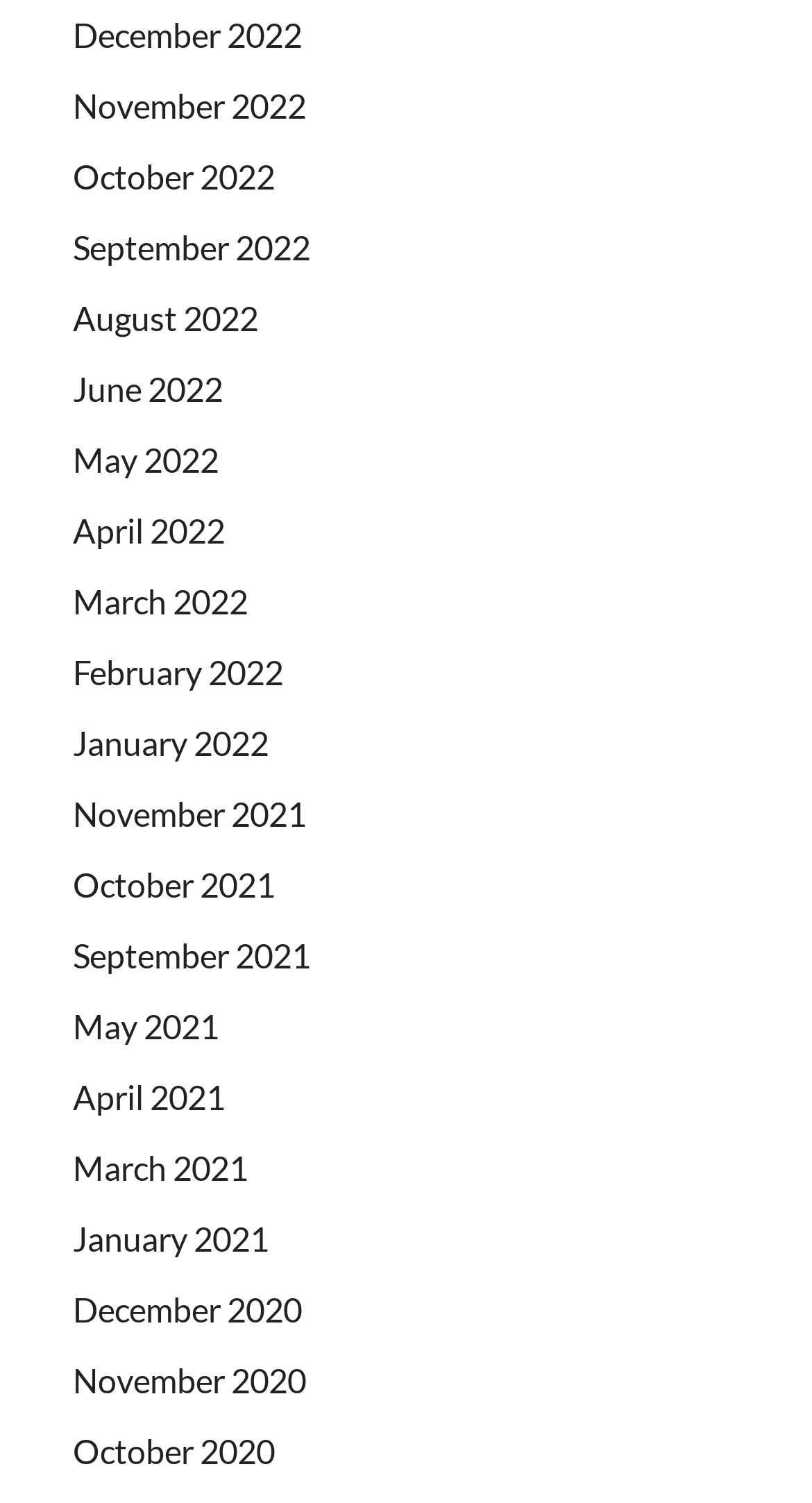Please determine the bounding box coordinates for the UI element described as: "October 2021".

[0.09, 0.575, 0.338, 0.601]